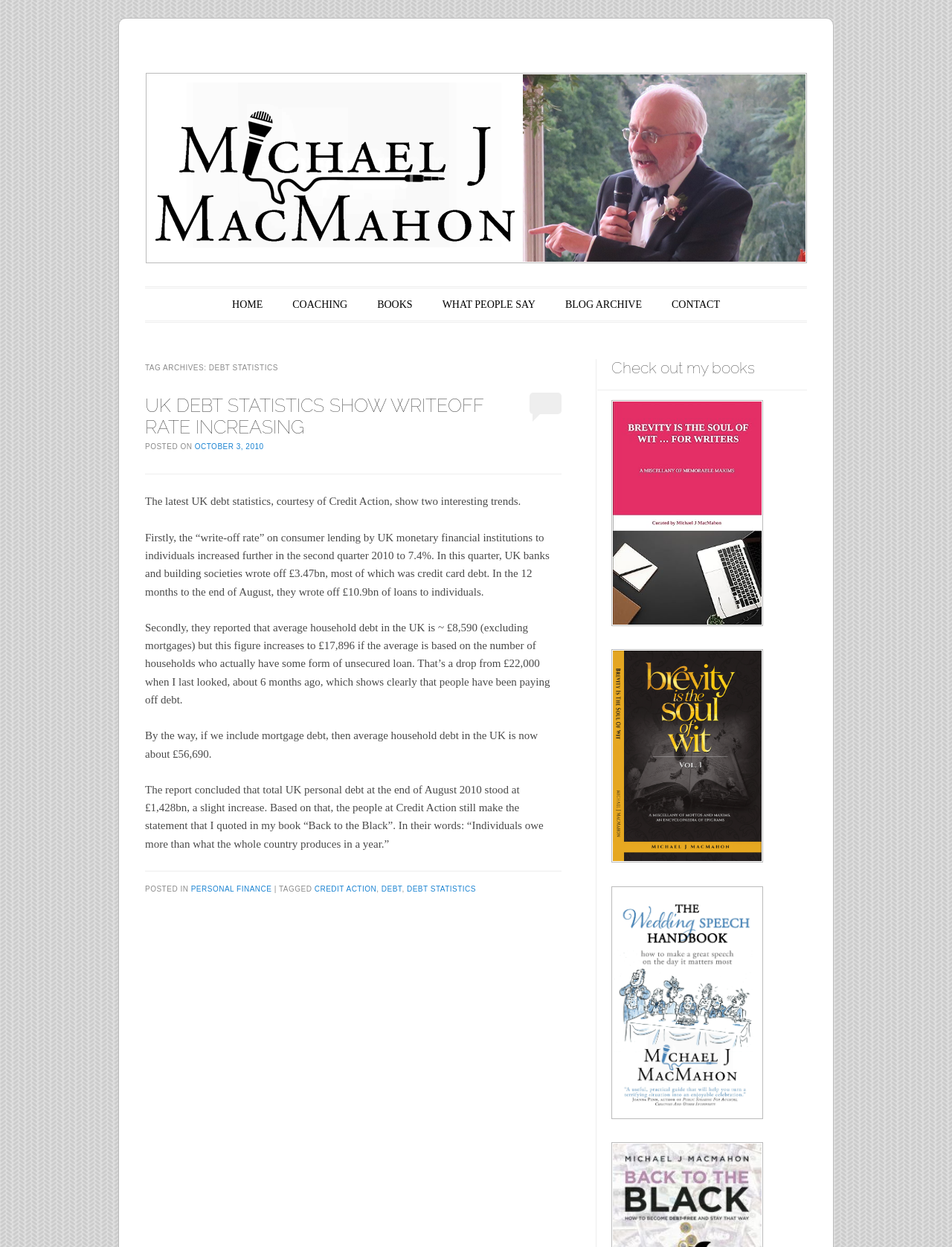Locate the bounding box coordinates of the region to be clicked to comply with the following instruction: "Skip to content". The coordinates must be four float numbers between 0 and 1, in the form [left, top, right, bottom].

[0.16, 0.235, 0.247, 0.254]